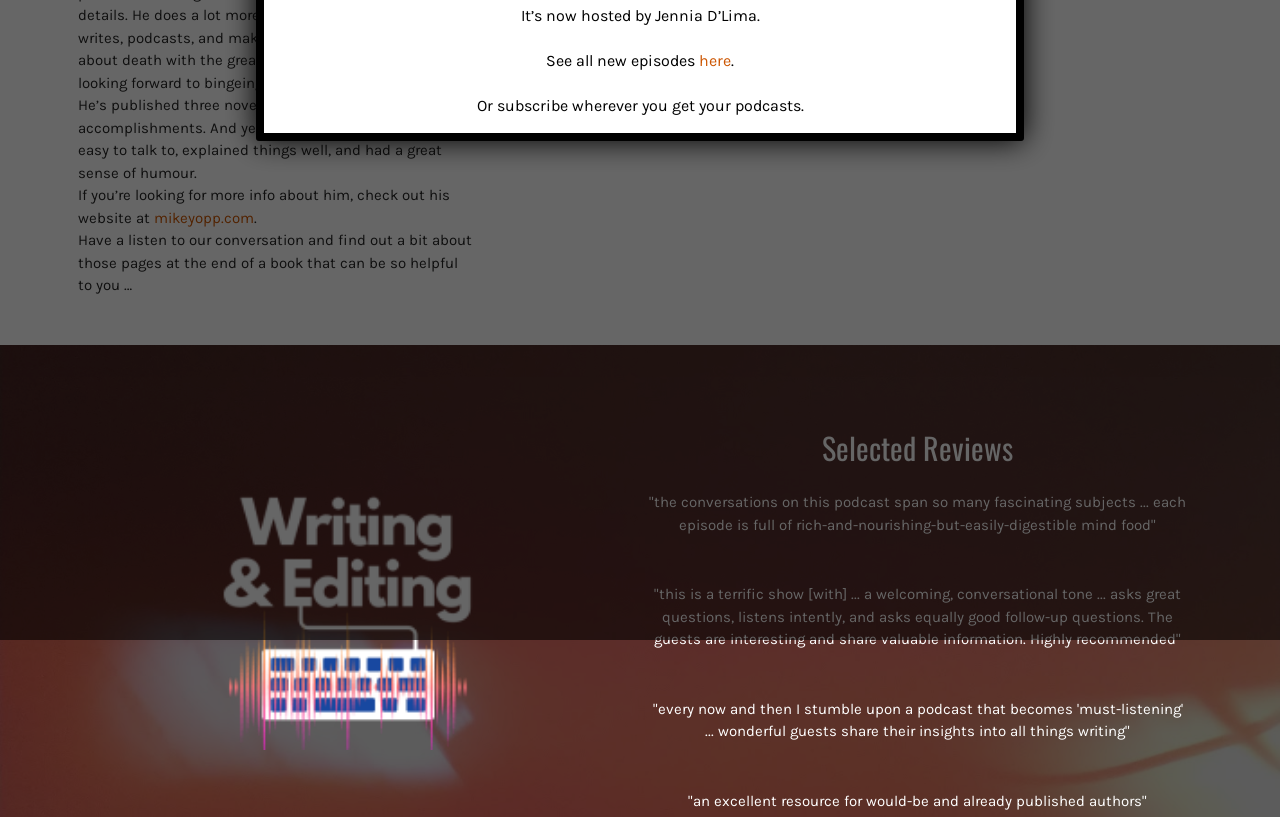Determine the bounding box coordinates for the UI element with the following description: "mikeyopp.com". The coordinates should be four float numbers between 0 and 1, represented as [left, top, right, bottom].

[0.12, 0.255, 0.198, 0.277]